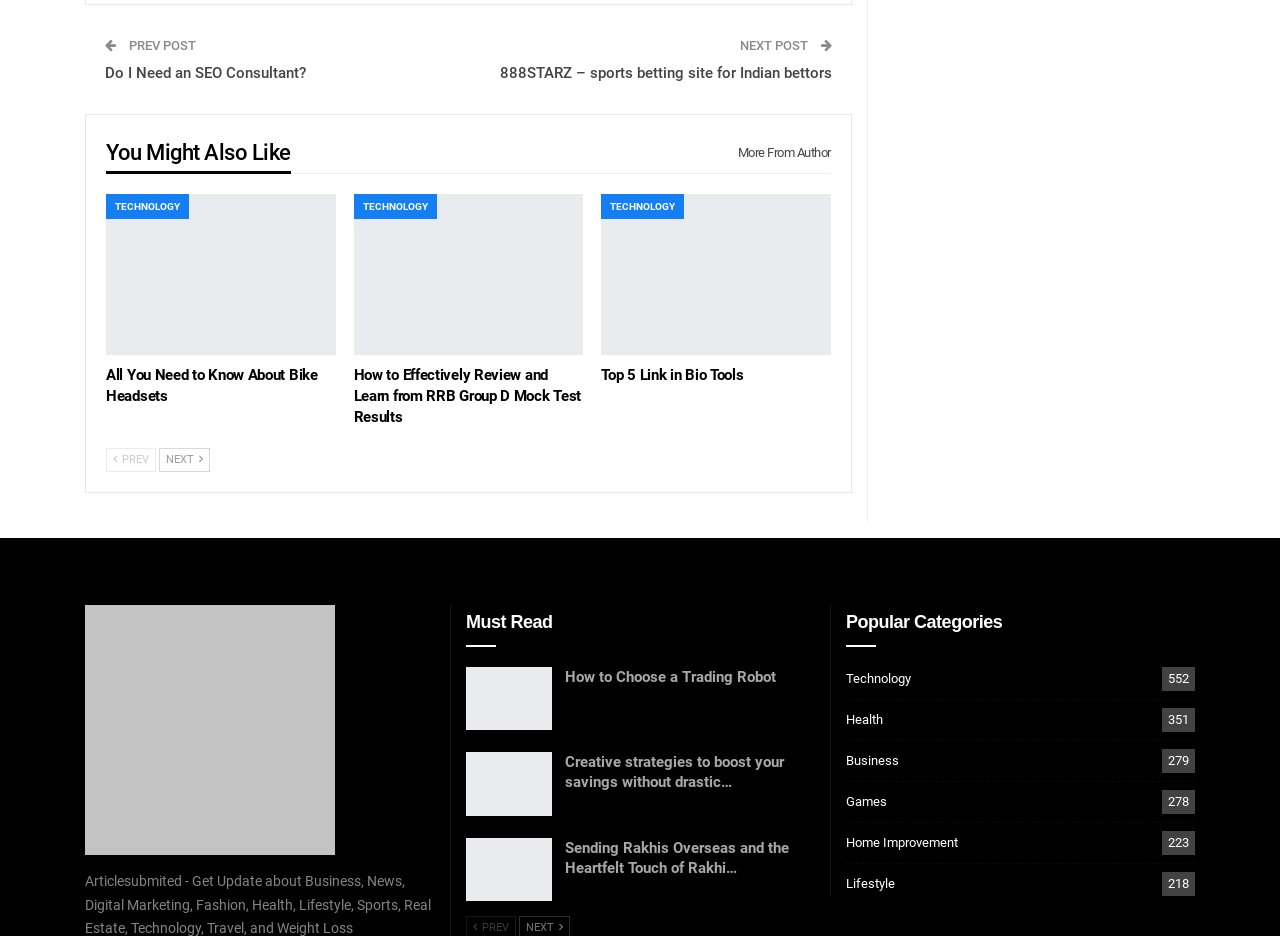Please locate the bounding box coordinates of the region I need to click to follow this instruction: "Click on the 'Do I Need an SEO Consultant?' link".

[0.082, 0.069, 0.239, 0.088]